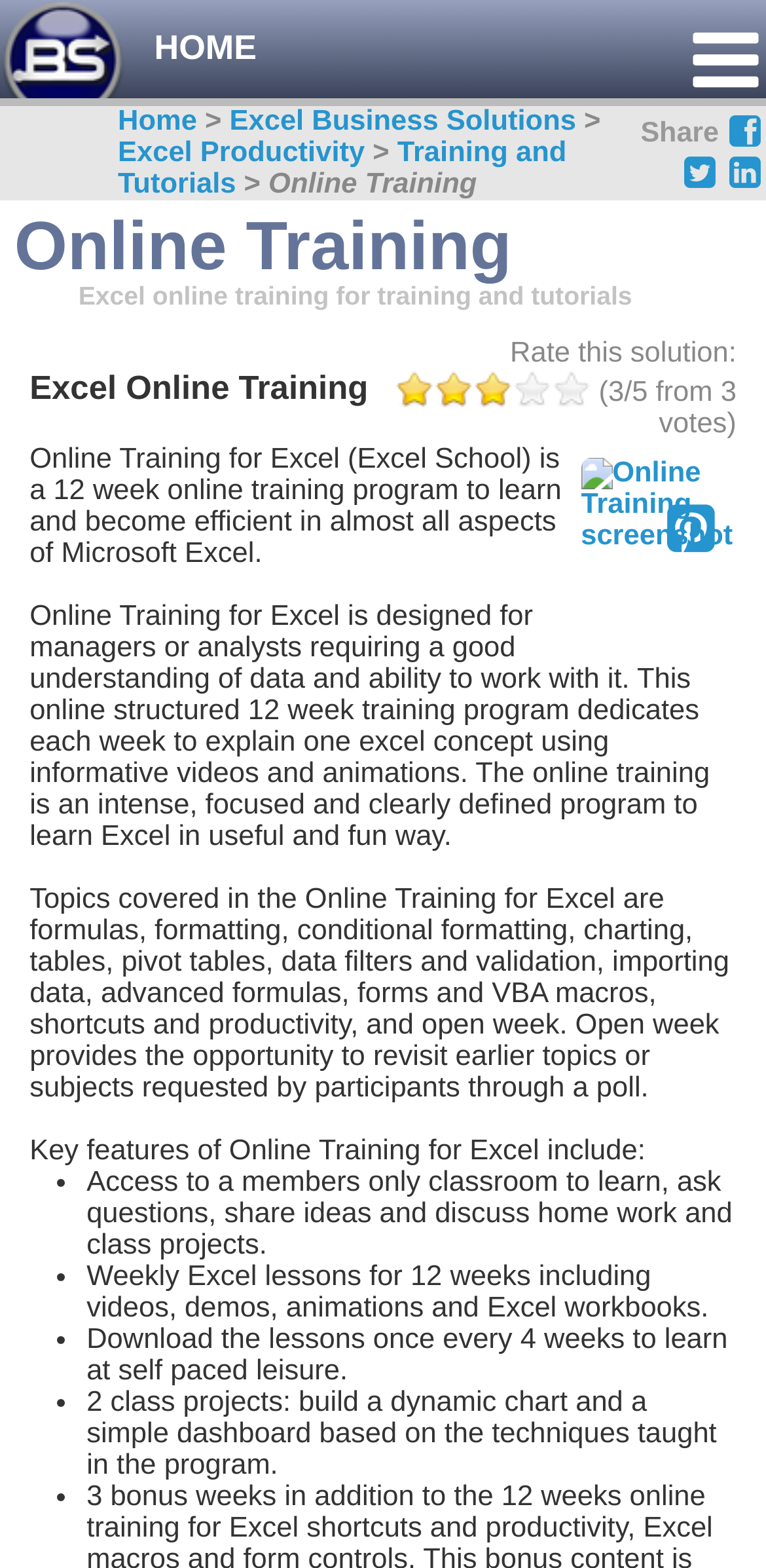Determine the bounding box coordinates for the clickable element to execute this instruction: "Rate this solution with 5 stars". Provide the coordinates as four float numbers between 0 and 1, i.e., [left, top, right, bottom].

[0.72, 0.235, 0.771, 0.26]